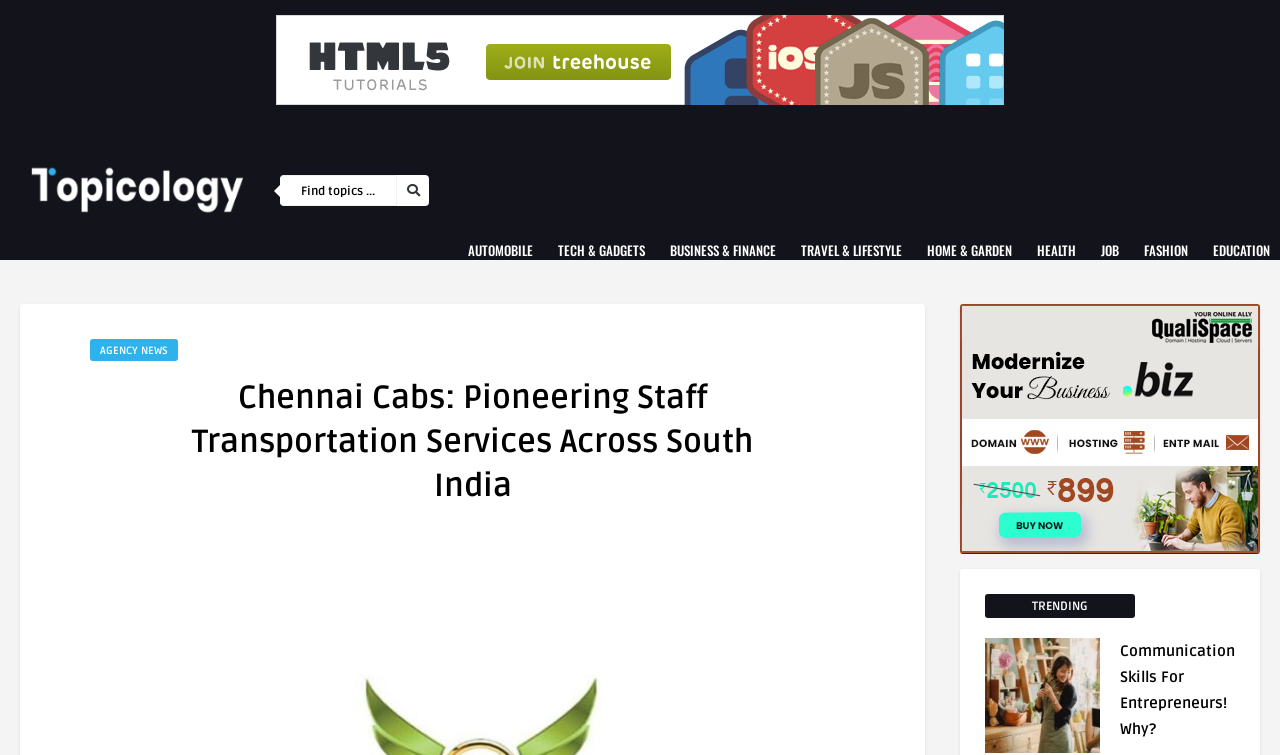From the given element description: "Communication Skills For Entrepreneurs! Why?", find the bounding box for the UI element. Provide the coordinates as four float numbers between 0 and 1, in the order [left, top, right, bottom].

[0.875, 0.85, 0.965, 0.977]